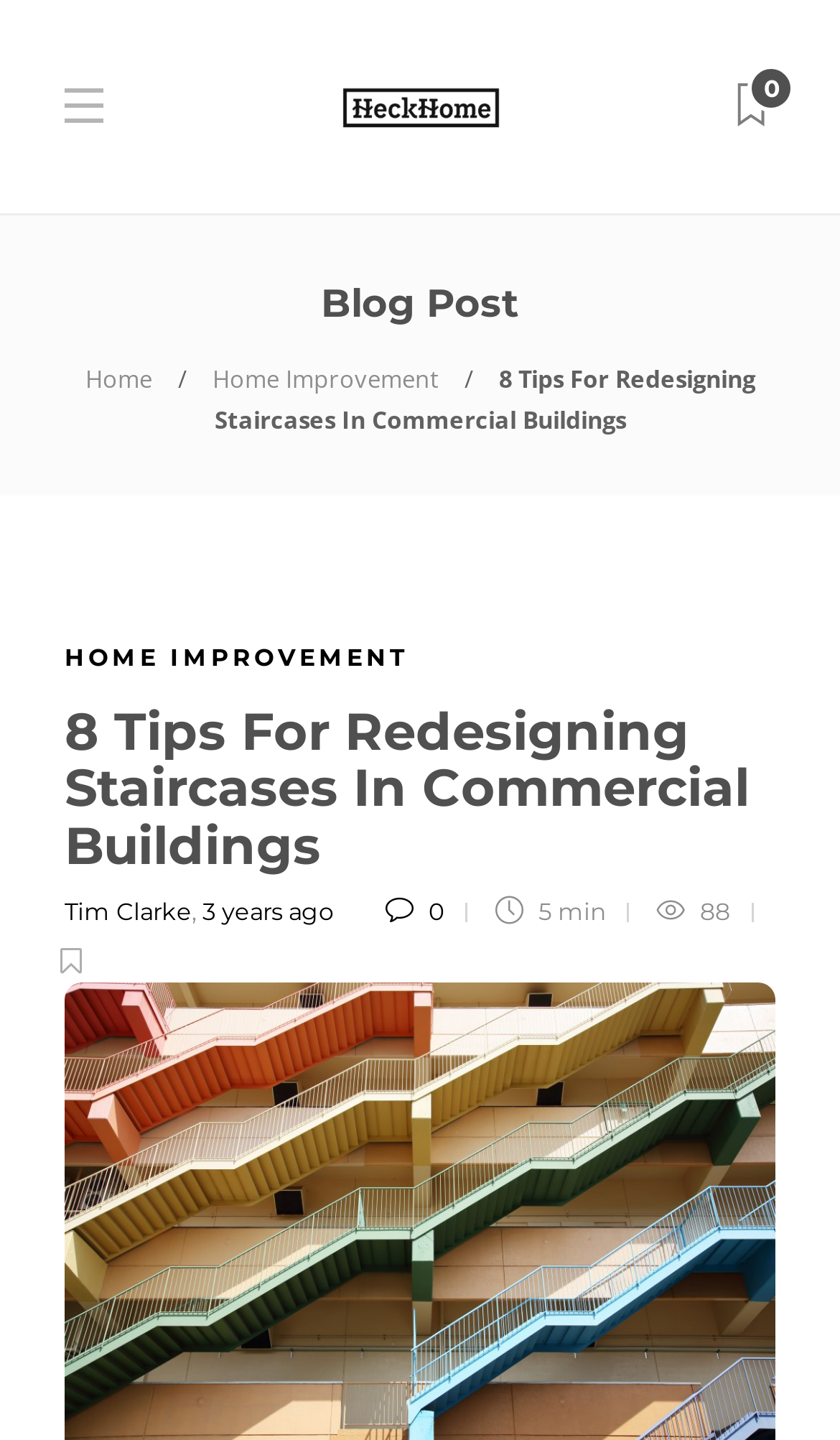Highlight the bounding box coordinates of the element that should be clicked to carry out the following instruction: "go to HeckHome". The coordinates must be given as four float numbers ranging from 0 to 1, i.e., [left, top, right, bottom].

[0.402, 0.052, 0.598, 0.097]